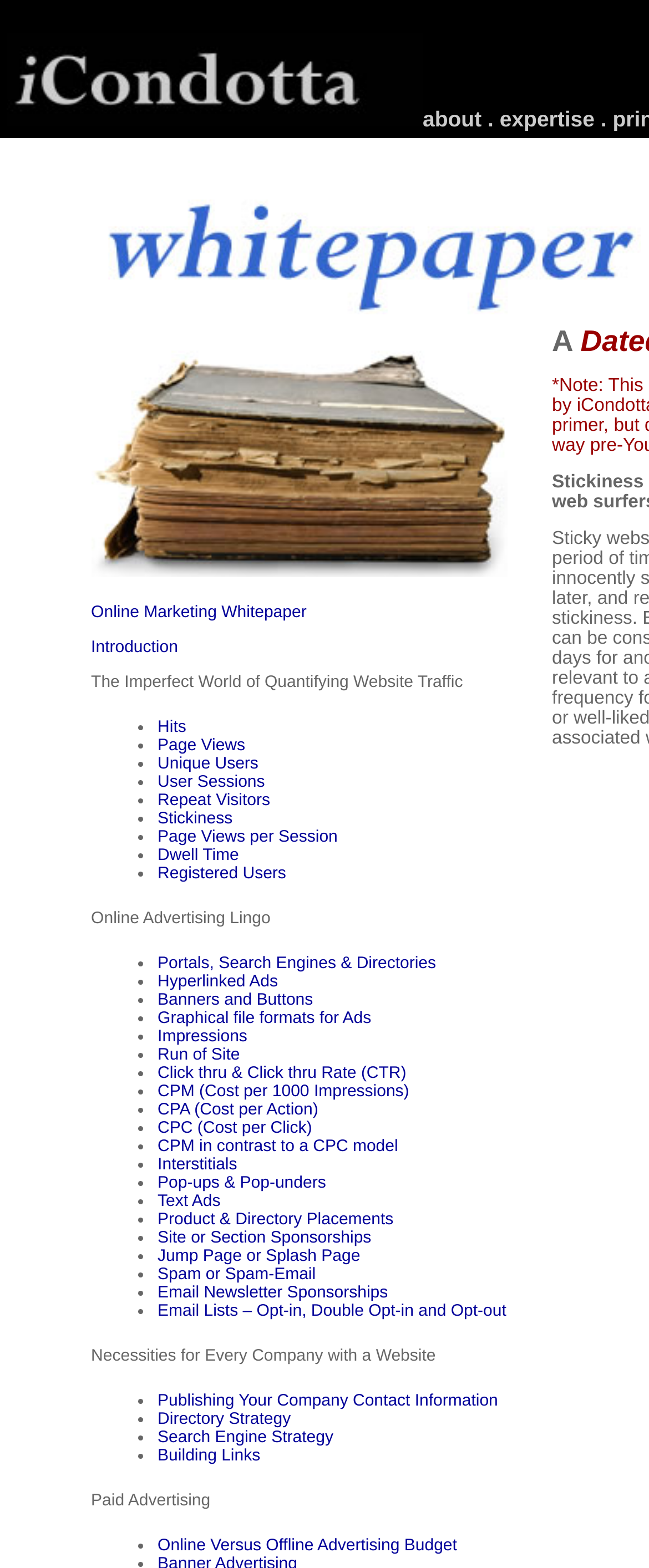Is there a list of website traffic metrics? Analyze the screenshot and reply with just one word or a short phrase.

Yes